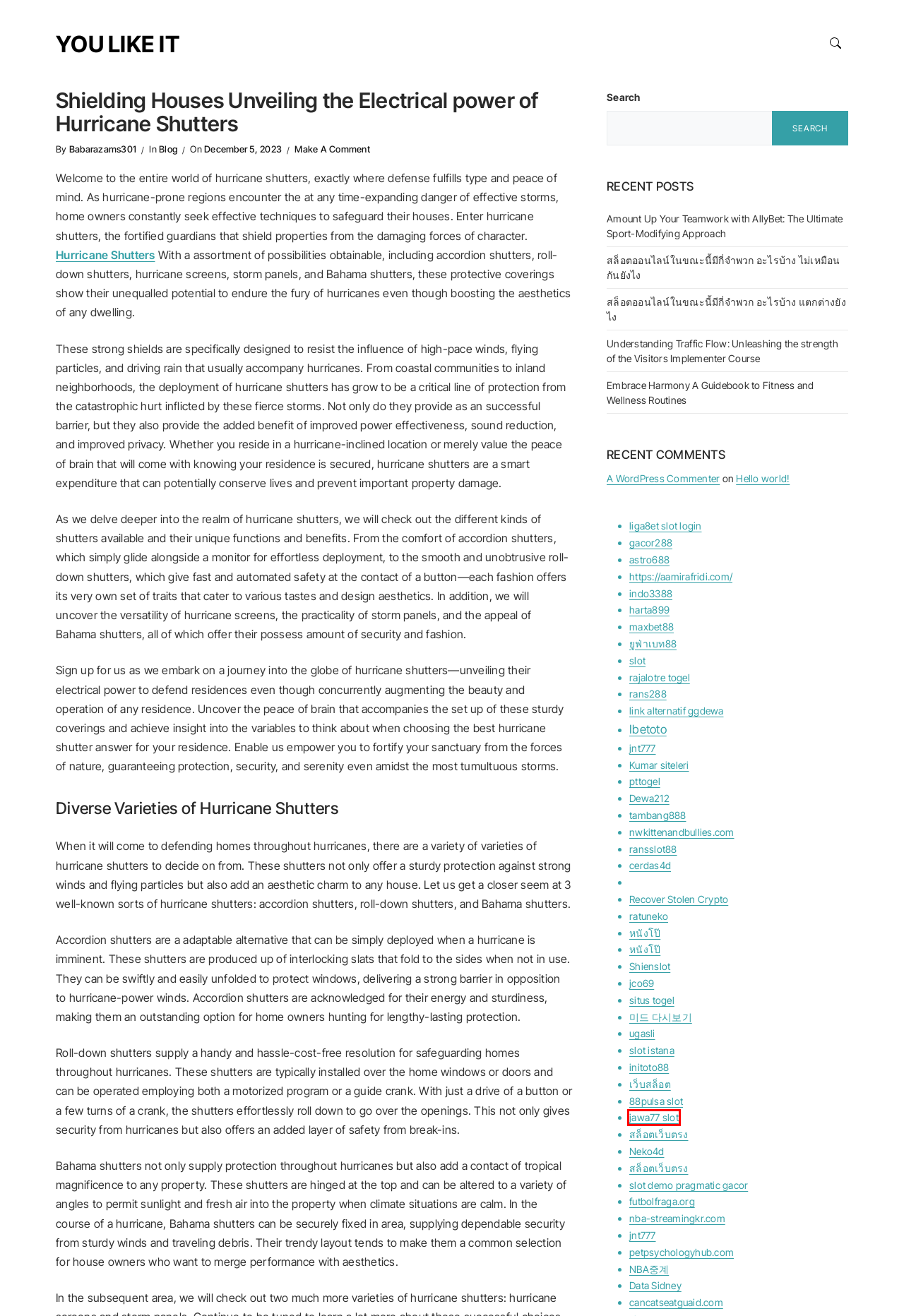You are presented with a screenshot of a webpage with a red bounding box. Select the webpage description that most closely matches the new webpage after clicking the element inside the red bounding box. The options are:
A. Home - can cats eat guaid
B. JAWA77: Link Daftar Terpercaya Dan Terbaru Banjir MAXWIN 2024
C. NEKO4D 🍀 Server Slot Thailand Terupdate 2024
D. Amount Up Your Teamwork with AllyBet: The Ultimate Sport-Modifying Approach – YOU LIKE IT
E. YOU LIKE IT
F. Embrace Harmony A Guidebook to Fitness and Wellness Routines – YOU LIKE IT
G. Legitimate Crypto Recovery Companies | Report Scammed Bitcoin
H. 코리아NBA중계 - NBA라이브, NBA방송, NBA티비, NBA중계, NBA하이라이트, 농구중계, 해외축구중계, 스포츠중계, 중계티비, 무료실시간tv중계

B